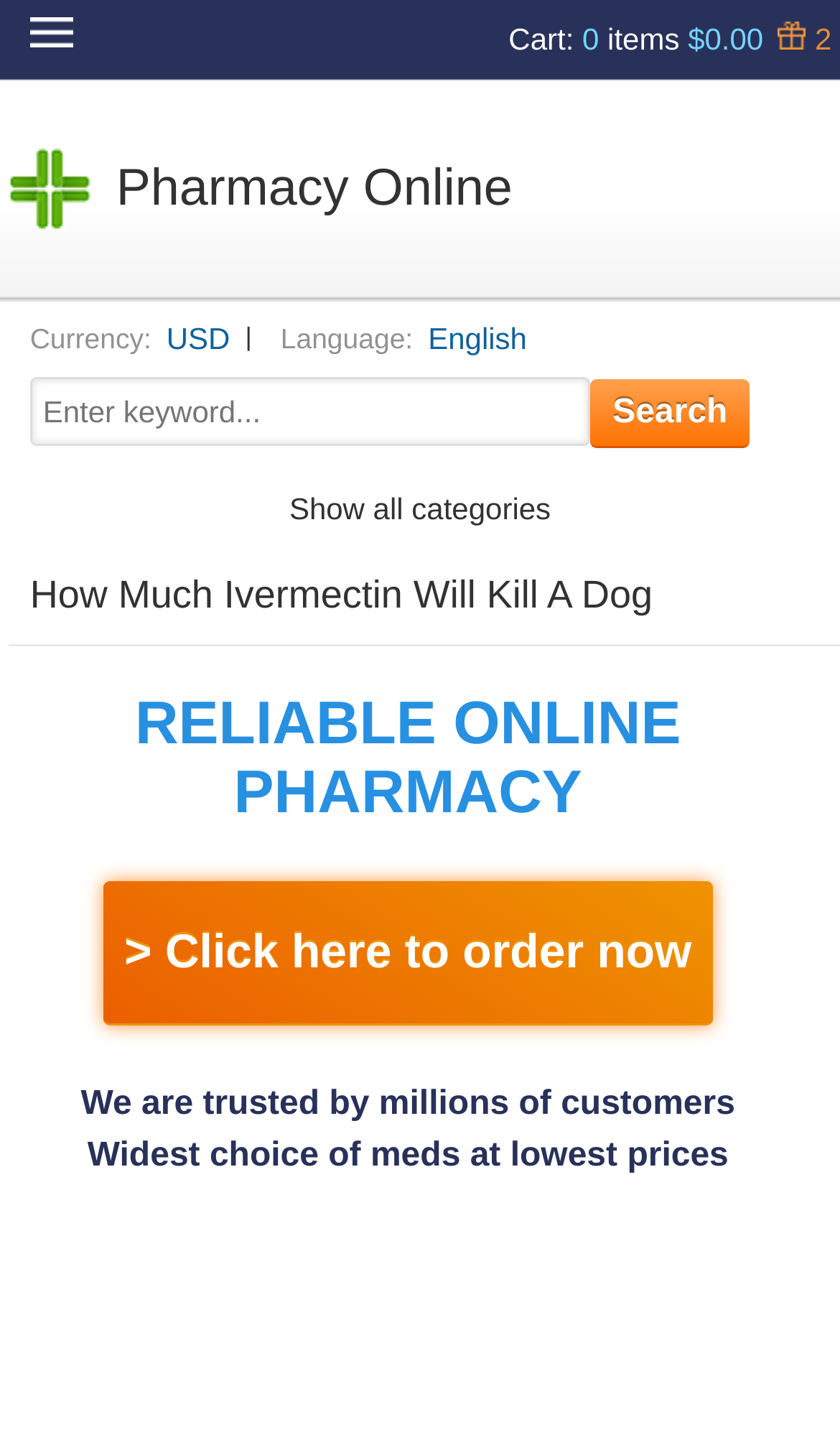Provide a comprehensive description of the webpage.

This webpage appears to be an online pharmacy website. At the top right corner, there is a cart section displaying the number of items (0) and the total cost ($0.00). Next to the cart, there is a "Bonuses" section with a number (2) inside. 

Below the top section, there is a table with a single row and cell containing a link to "Pharmacy Online". 

On the left side of the page, there are several sections of text, including a currency selection (set to USD) and a language selection (set to English). There is also a search bar with a placeholder text "Enter keyword..." and a "Search" button next to it.

Further down, there is a section with a heading "How Much Ivermectin Will Kill A Dog" and another heading "RELIABLE ONLINE PHARMACY" in a larger font size. Below this, there is a call-to-action text "> Click here to order now". 

The page also features two more headings, "We are trusted by millions of customers" and "Widest choice of meds at lowest prices", which appear to be promotional or descriptive texts about the online pharmacy.